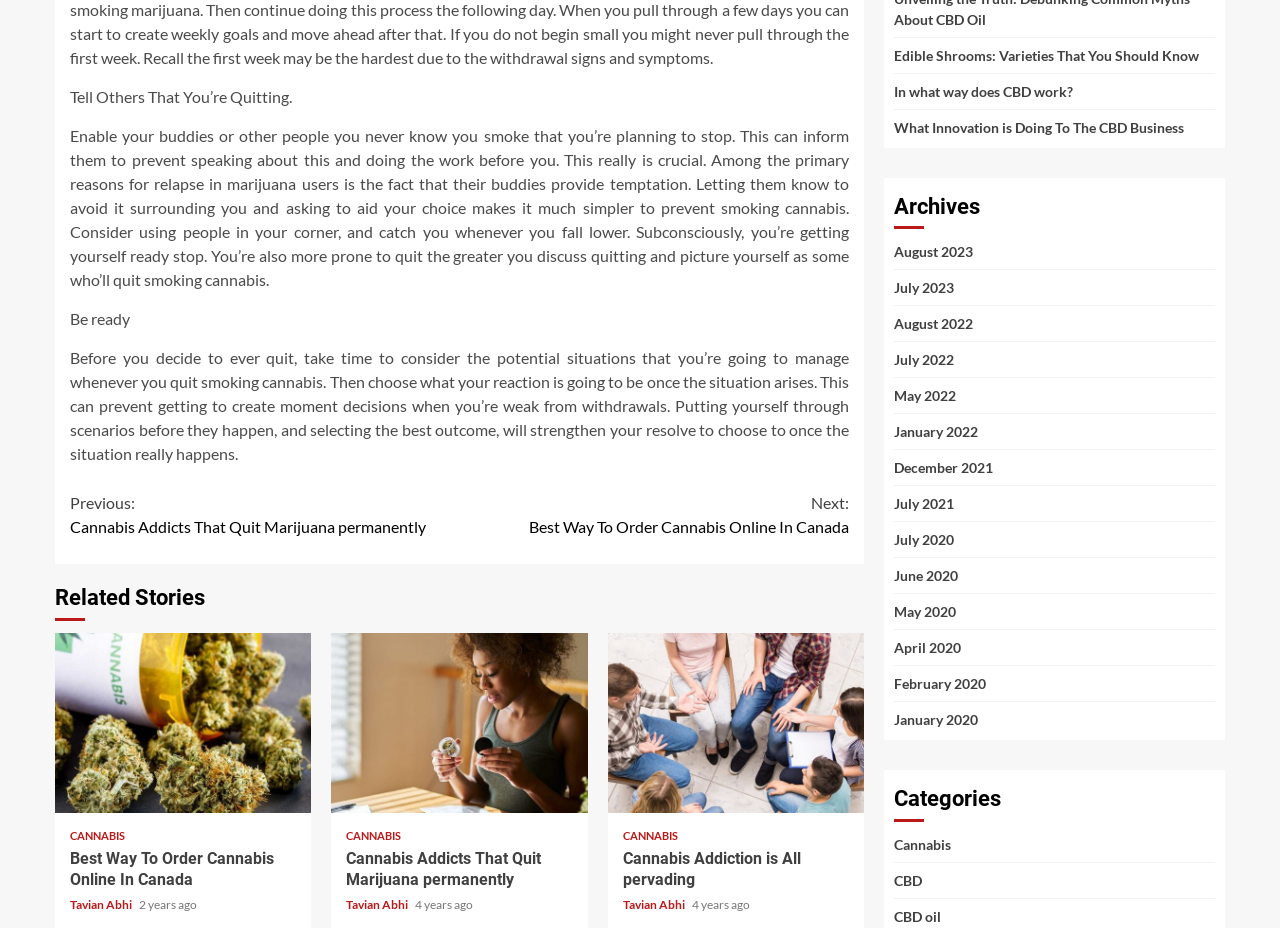Highlight the bounding box coordinates of the element you need to click to perform the following instruction: "Click on 'Continue Reading'."

[0.055, 0.519, 0.663, 0.592]